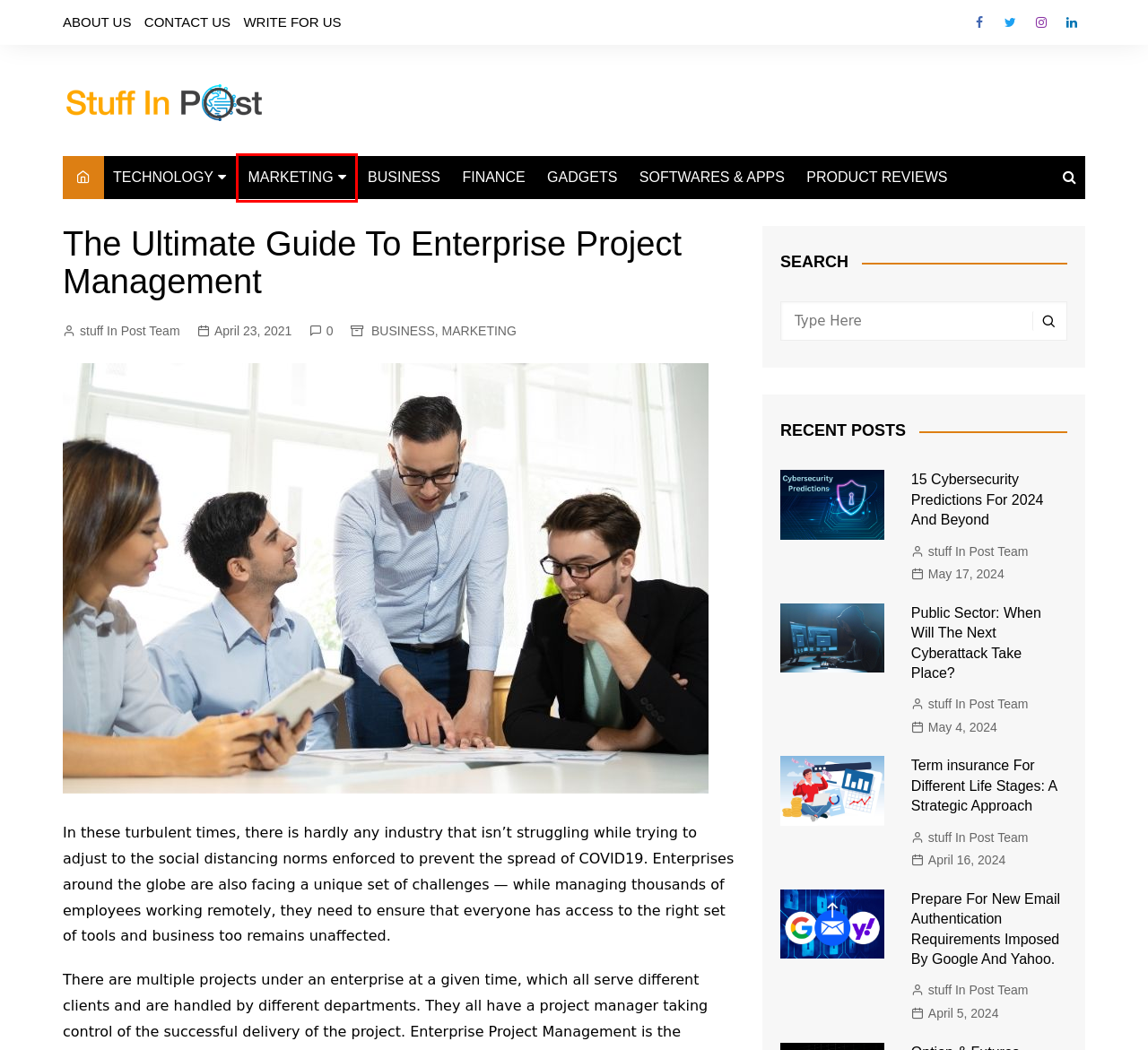You see a screenshot of a webpage with a red bounding box surrounding an element. Pick the webpage description that most accurately represents the new webpage after interacting with the element in the red bounding box. The options are:
A. MARKETING Archives - Stuff In Post
B. FINANCE Archives - Stuff In Post
C. 5G TECHNOLOGY Archives - Stuff In Post
D. 15 Cybersecurity Predictions For 2024 And Beyond
E. ARTIFICIAL INTELLIGENCE Archives - Stuff In Post
F. REVIEWS Archives - Stuff In Post
G. Prepare For New Email Authentication Requirements Imposed By Google And Yahoo.
H. BIG DATA Archives - Stuff In Post

A